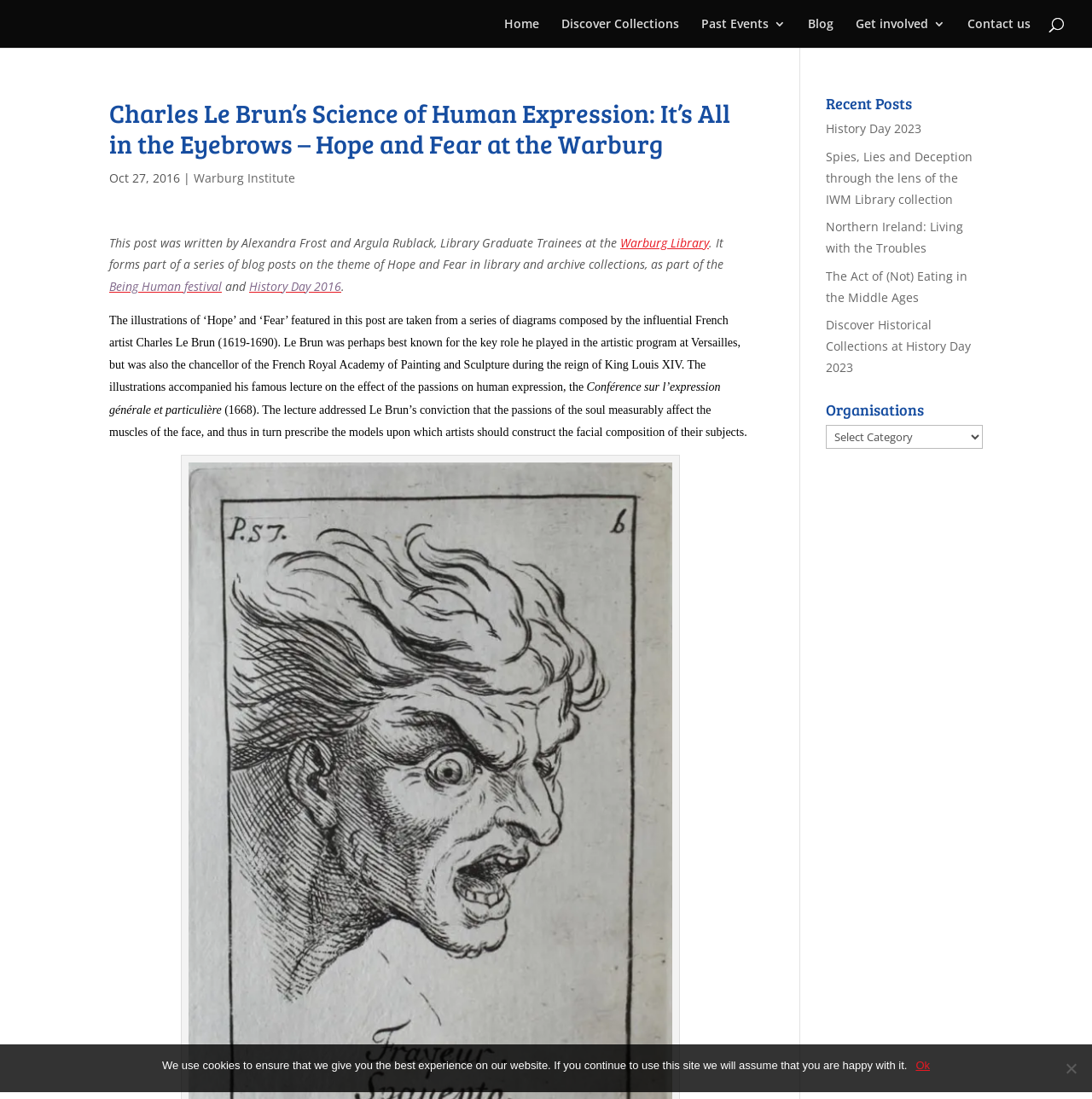Please identify the bounding box coordinates of the clickable area that will allow you to execute the instruction: "Explore the 'Discover Collections' section".

[0.514, 0.016, 0.622, 0.043]